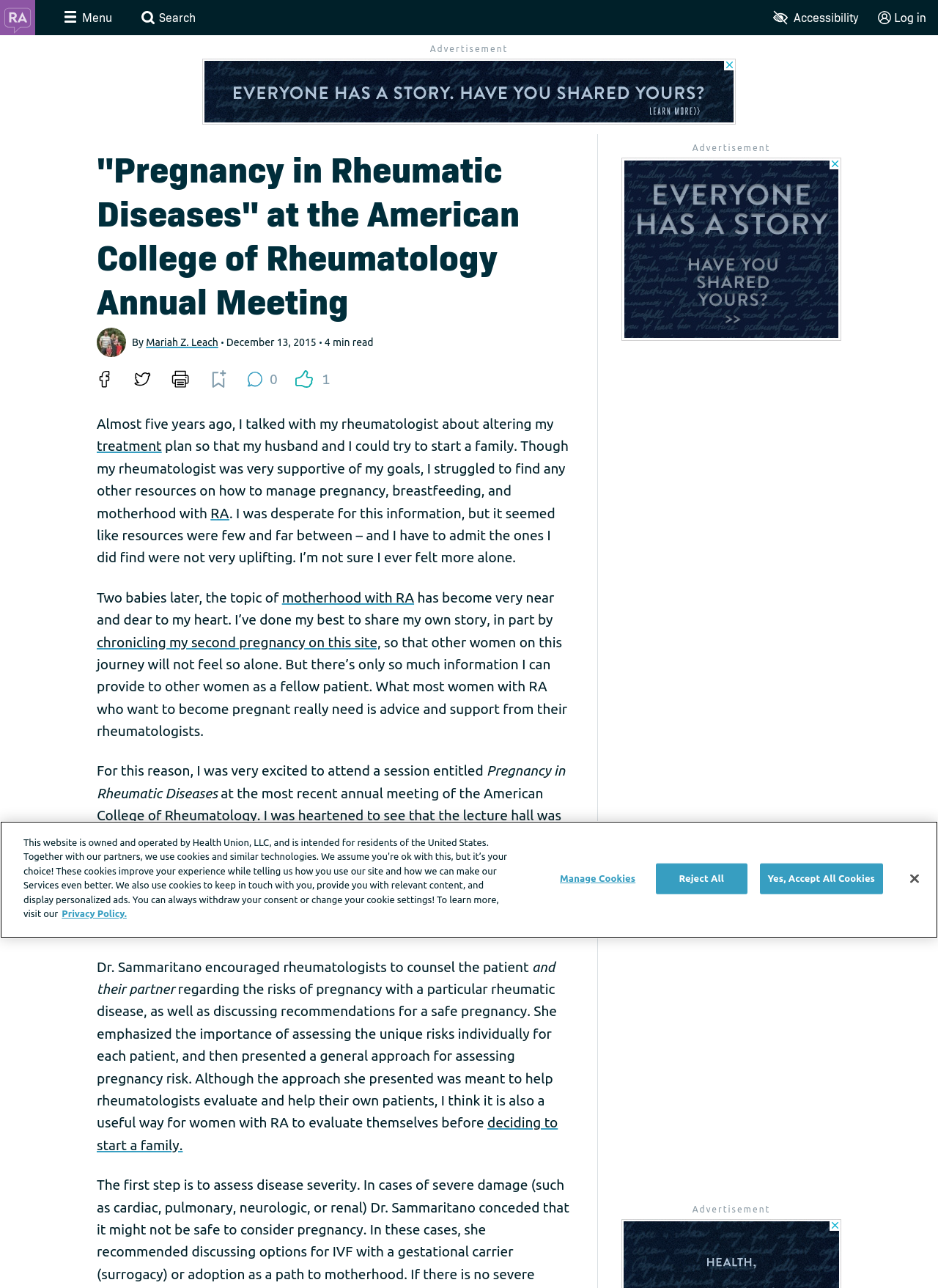Can you find the bounding box coordinates for the element that needs to be clicked to execute this instruction: "Read the New Laser & Automation article"? The coordinates should be given as four float numbers between 0 and 1, i.e., [left, top, right, bottom].

None